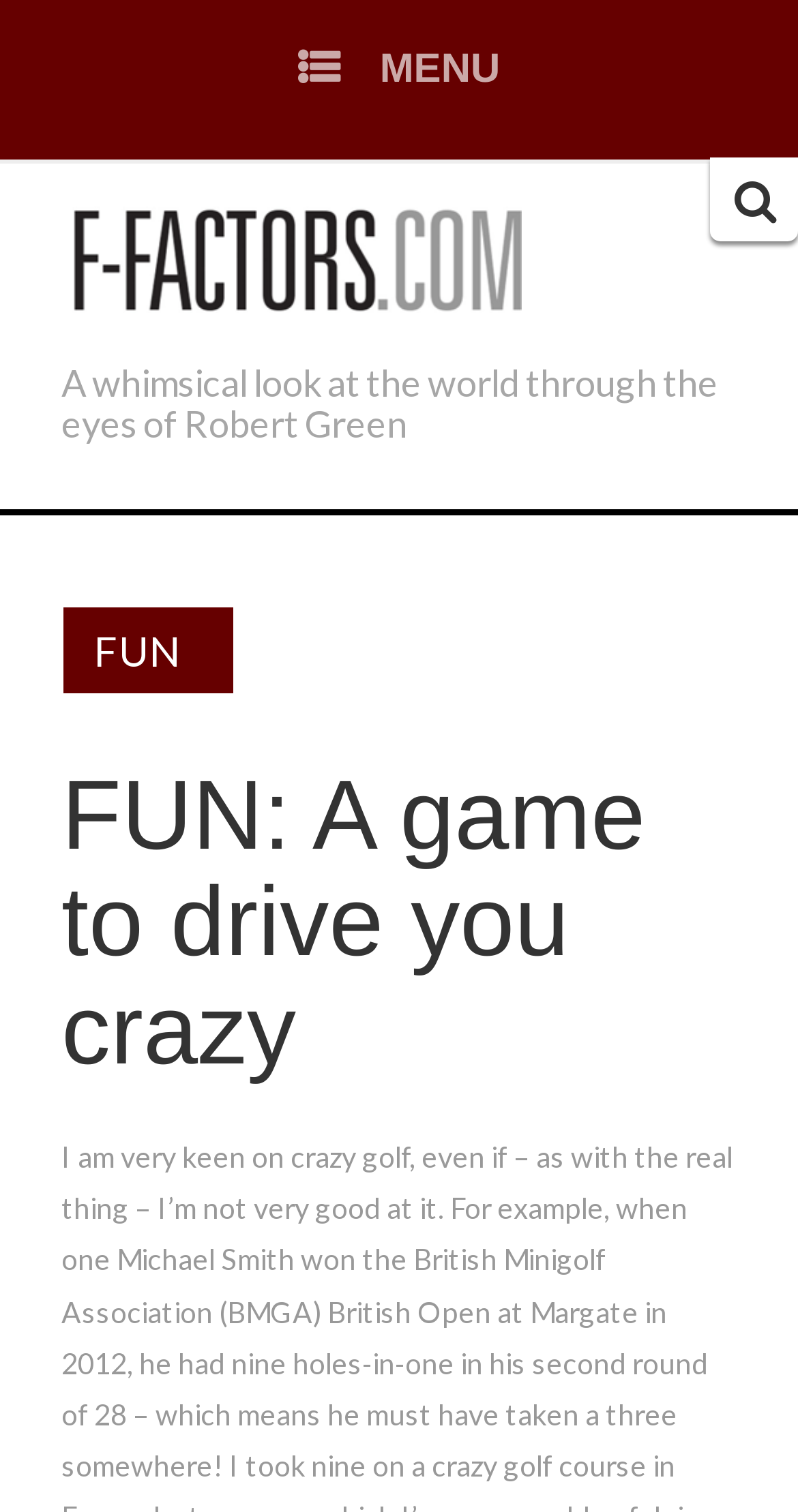Respond to the following question with a brief word or phrase:
How many main sections are there?

3